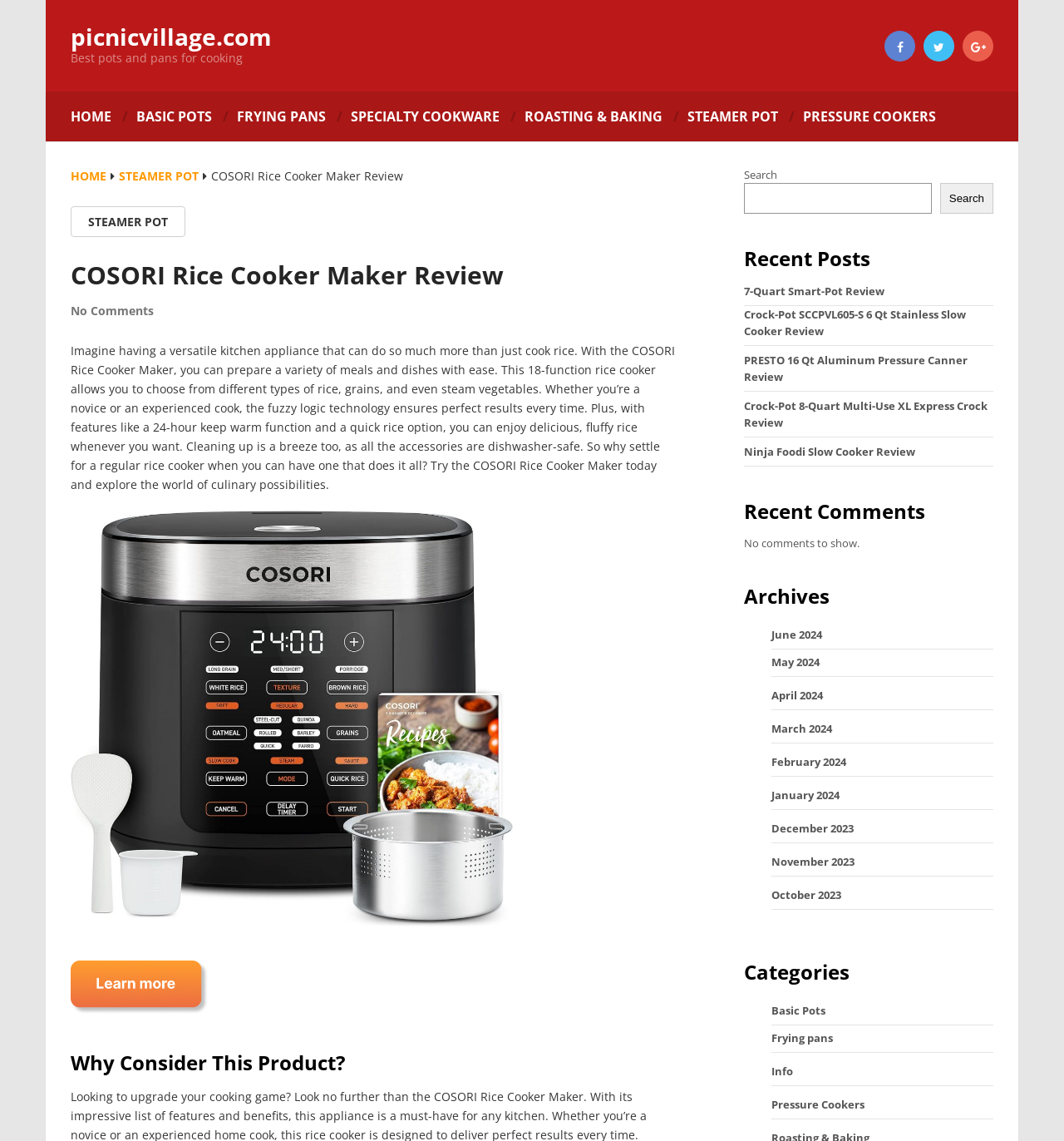Determine the bounding box coordinates of the region I should click to achieve the following instruction: "Go to the 'Pressure Cookers' category". Ensure the bounding box coordinates are four float numbers between 0 and 1, i.e., [left, top, right, bottom].

[0.743, 0.094, 0.891, 0.11]